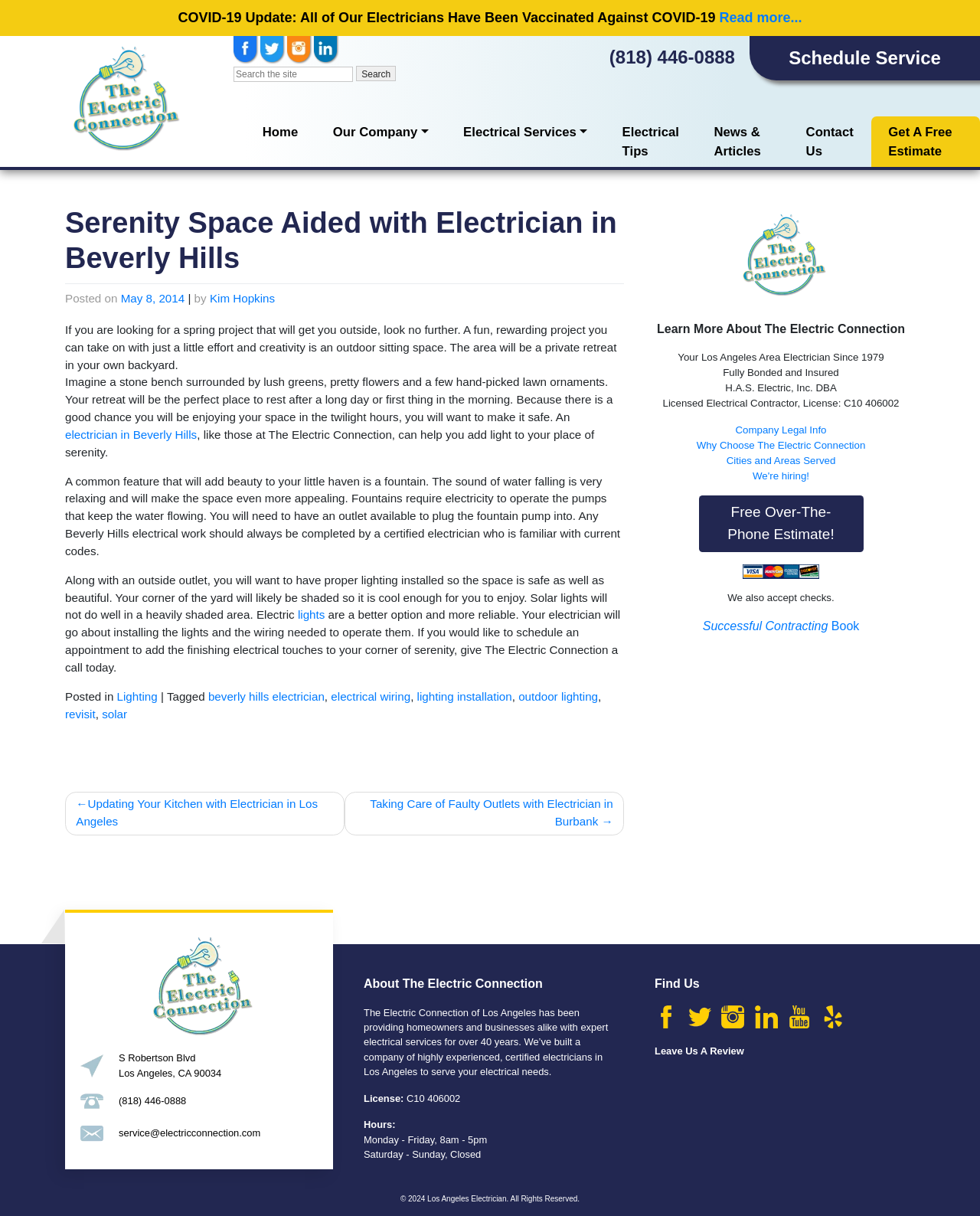From the webpage screenshot, predict the bounding box of the UI element that matches this description: "Why Choose The Electric Connection".

[0.711, 0.361, 0.883, 0.371]